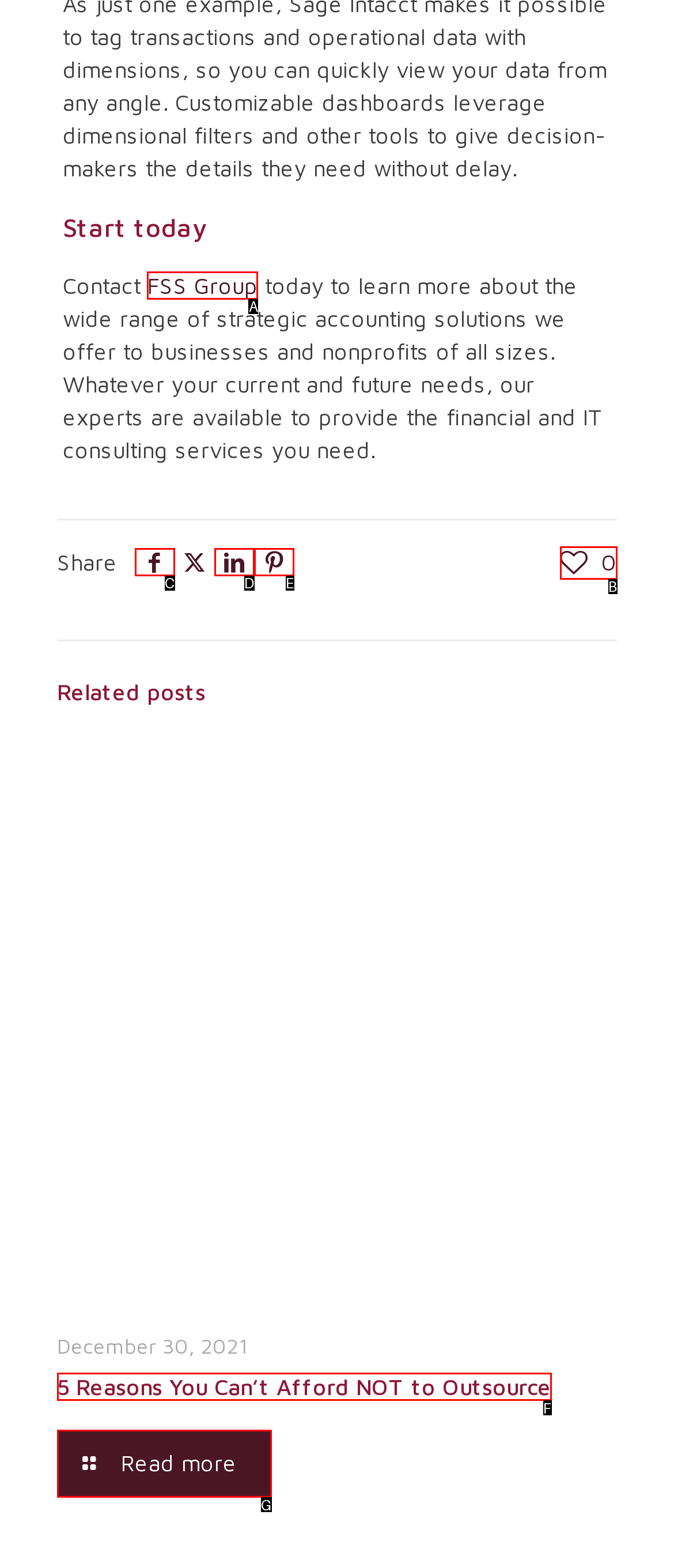Select the letter that aligns with the description: Read more. Answer with the letter of the selected option directly.

G